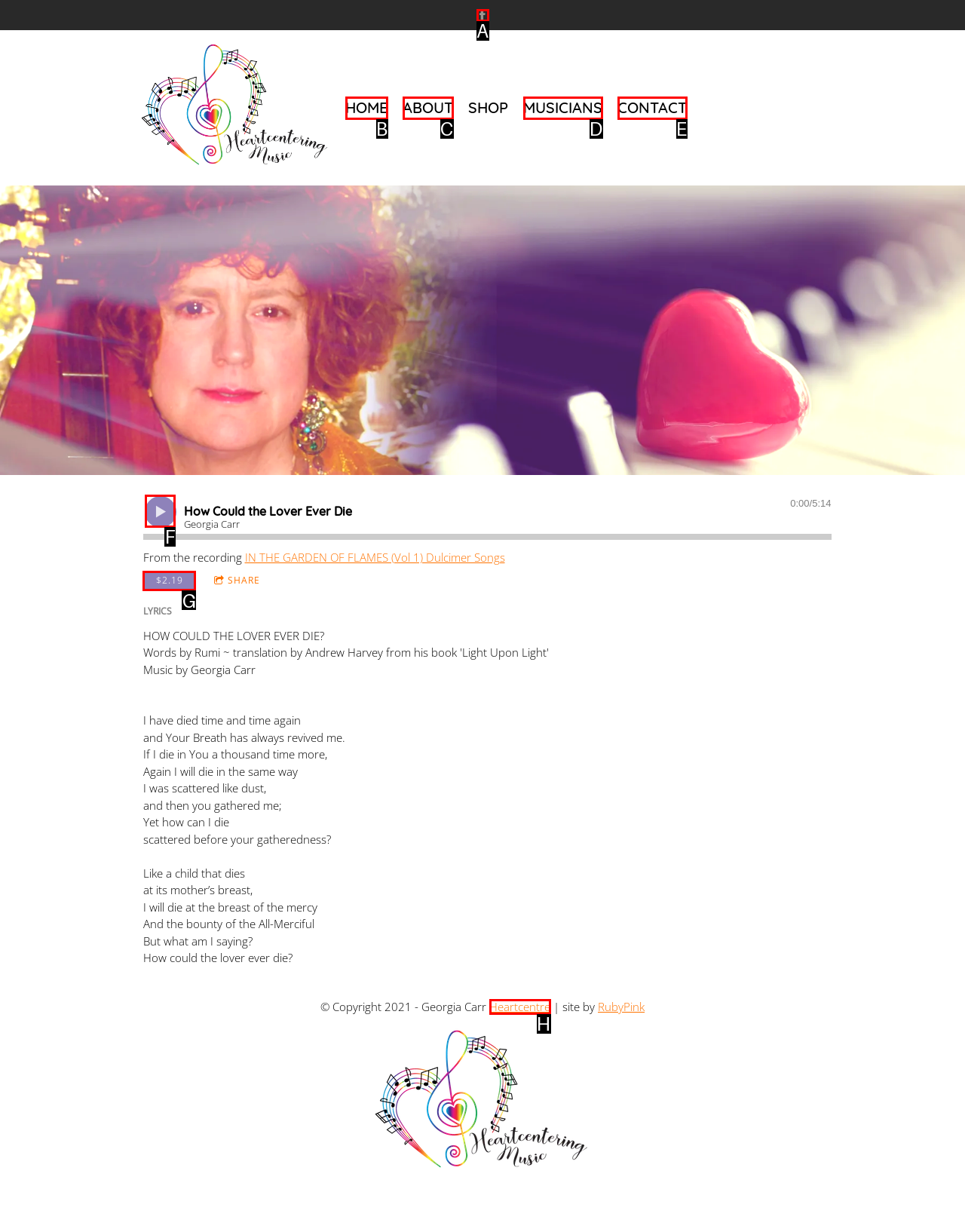Determine the letter of the element you should click to carry out the task: Play the song
Answer with the letter from the given choices.

F